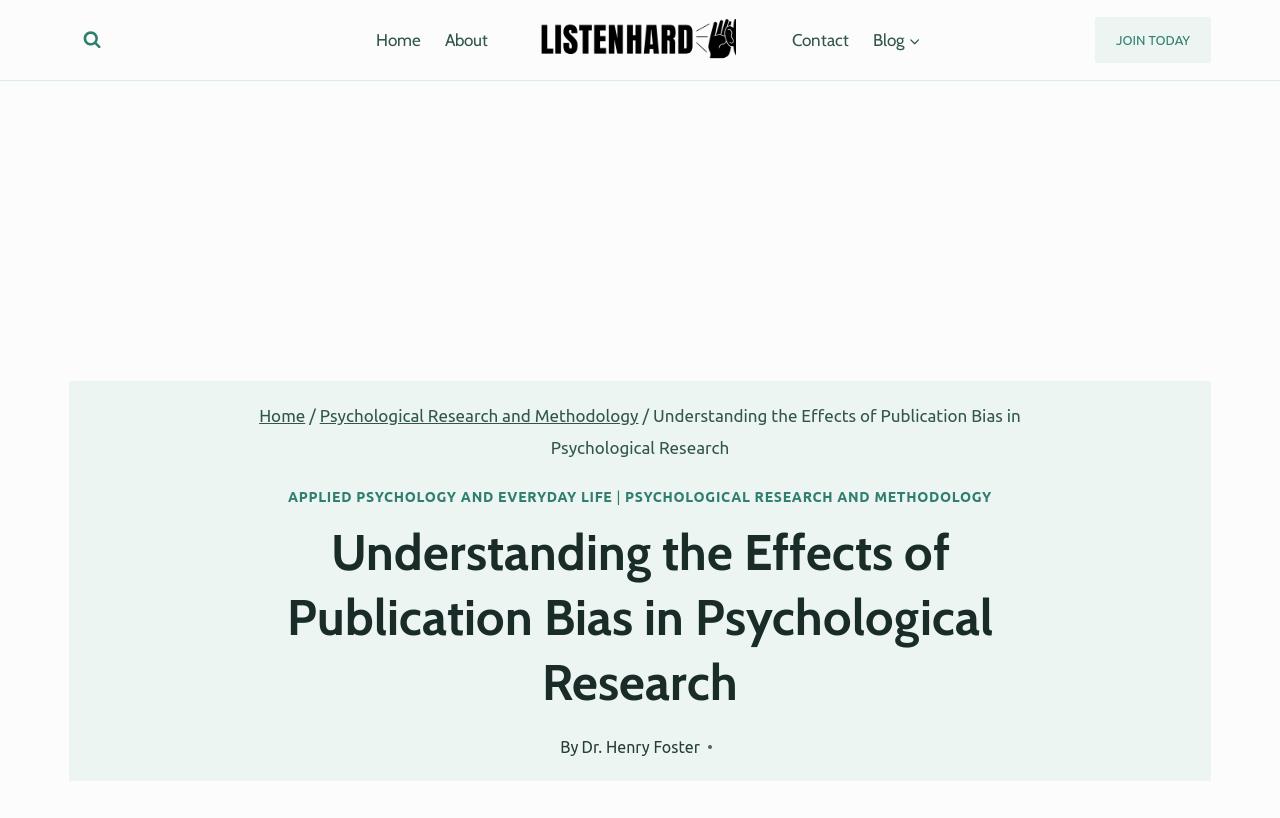Using the description: "Search", identify the bounding box of the corresponding UI element in the screenshot.

[0.054, 0.021, 0.09, 0.077]